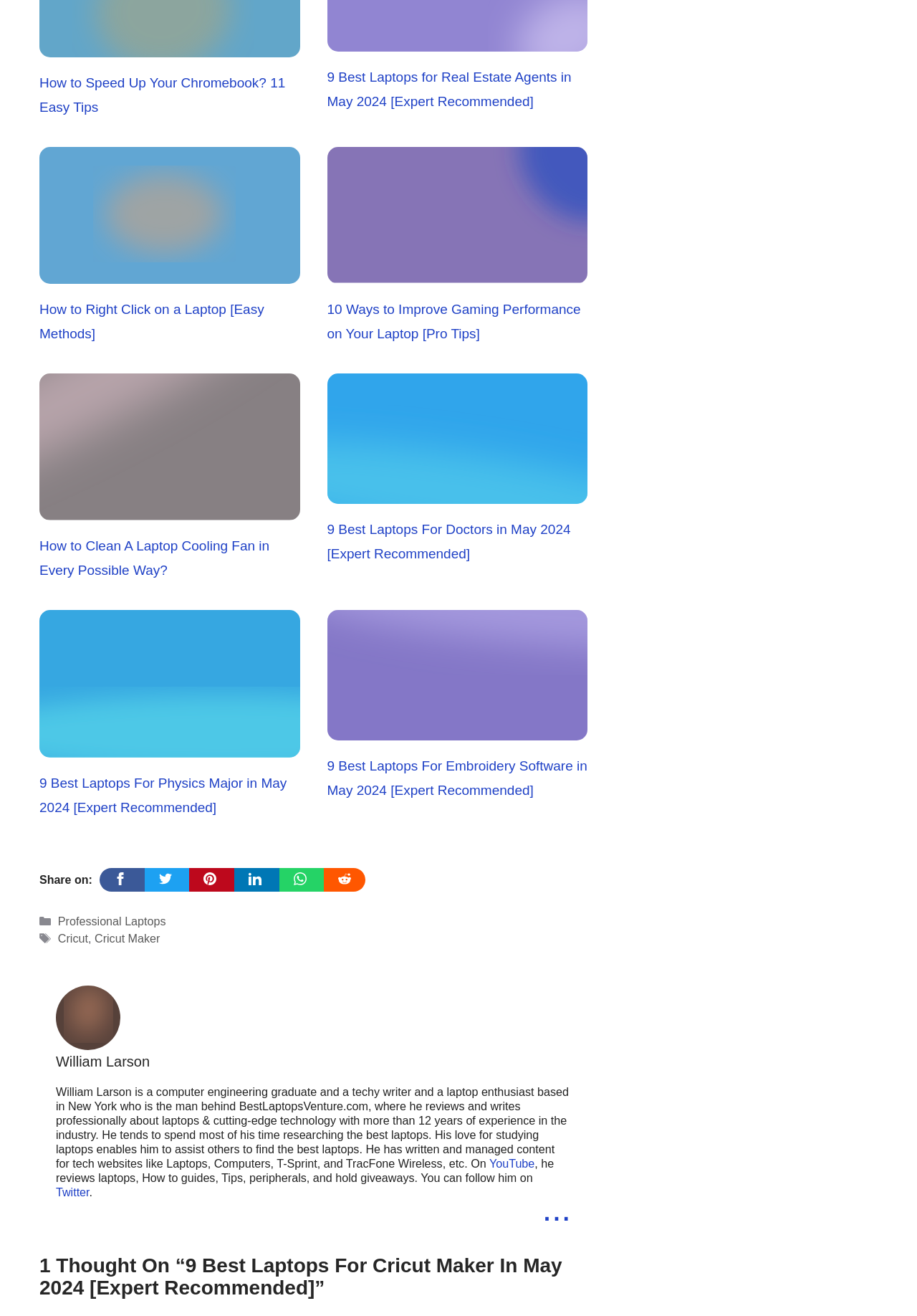Provide a thorough and detailed response to the question by examining the image: 
What is the name of the author of the webpage?

The author of the webpage is William Larson, as indicated by the heading 'William Larson' and the description of him as a computer engineering graduate and techy writer.